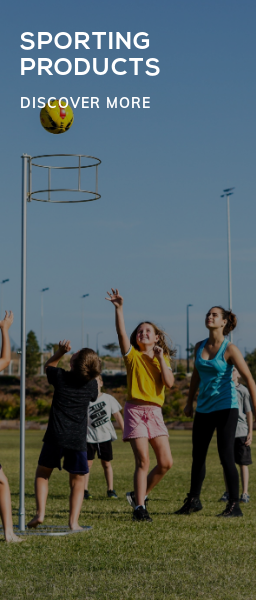What is the purpose of the 'DISCOVER MORE' link?
Look at the screenshot and respond with one word or a short phrase.

To learn more